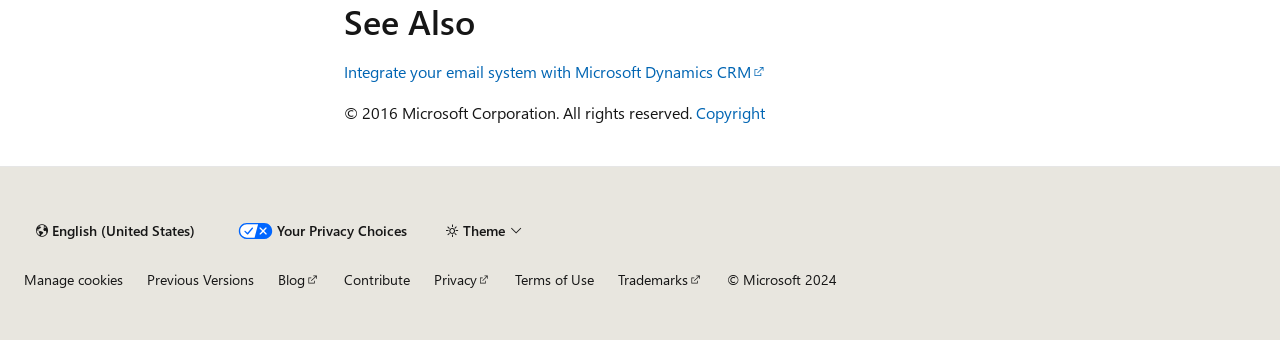Please find the bounding box coordinates of the element that you should click to achieve the following instruction: "Manage cookies". The coordinates should be presented as four float numbers between 0 and 1: [left, top, right, bottom].

[0.019, 0.799, 0.096, 0.846]